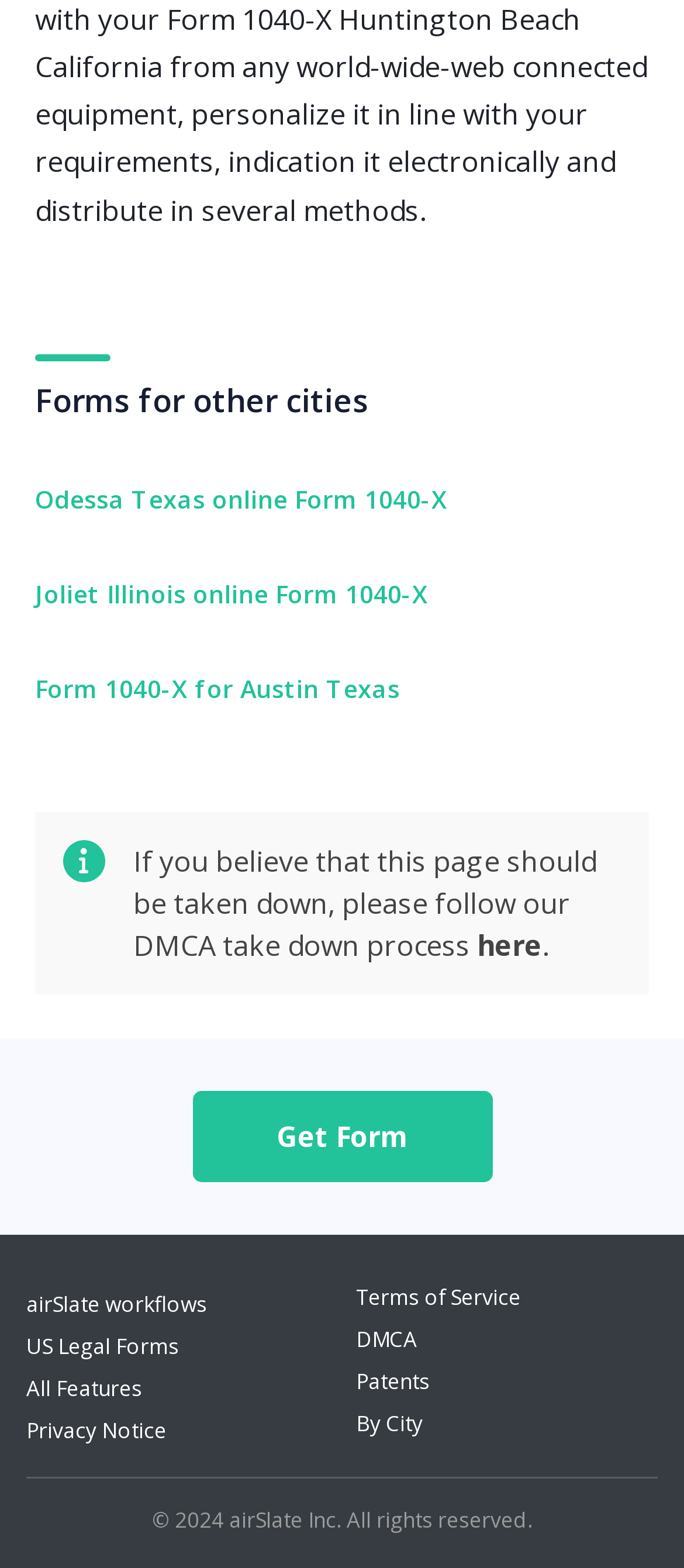How many links are available for Form 1040-X?
Using the picture, provide a one-word or short phrase answer.

3